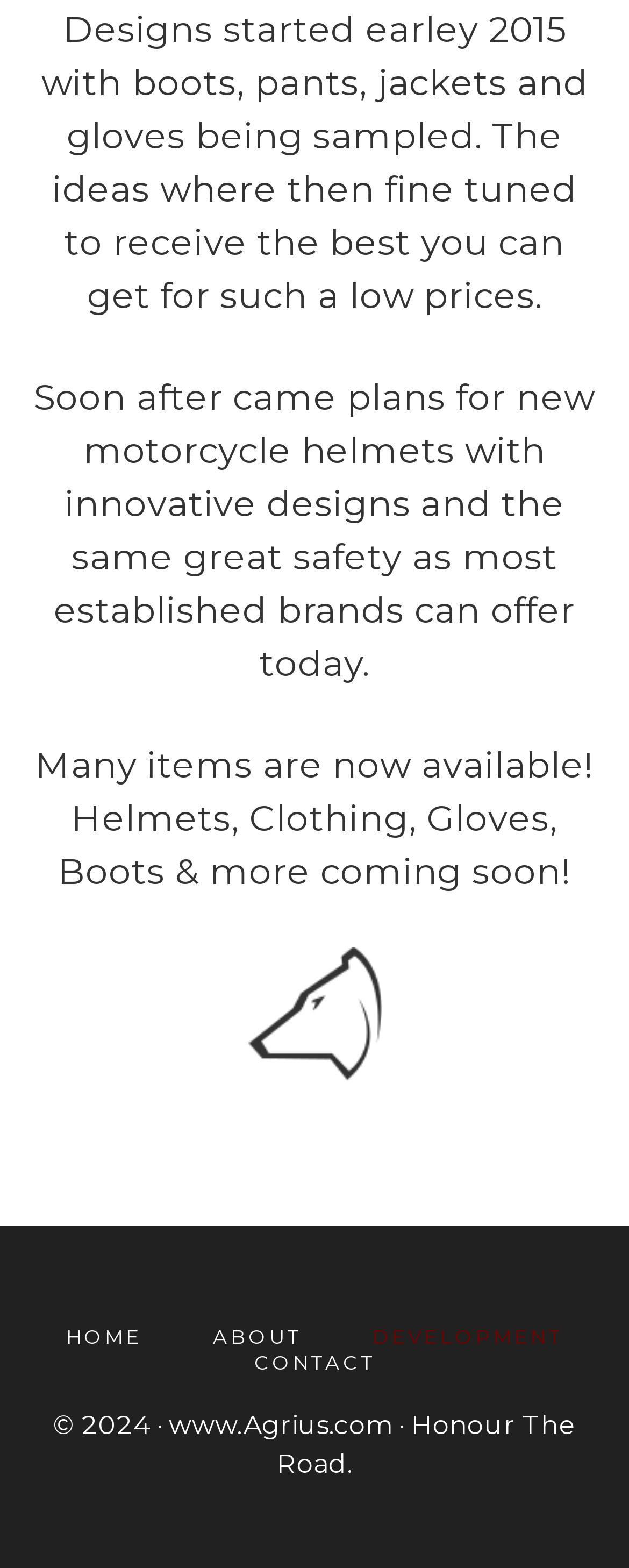What is the slogan or tagline of the company?
Respond with a short answer, either a single word or a phrase, based on the image.

Honour The Road